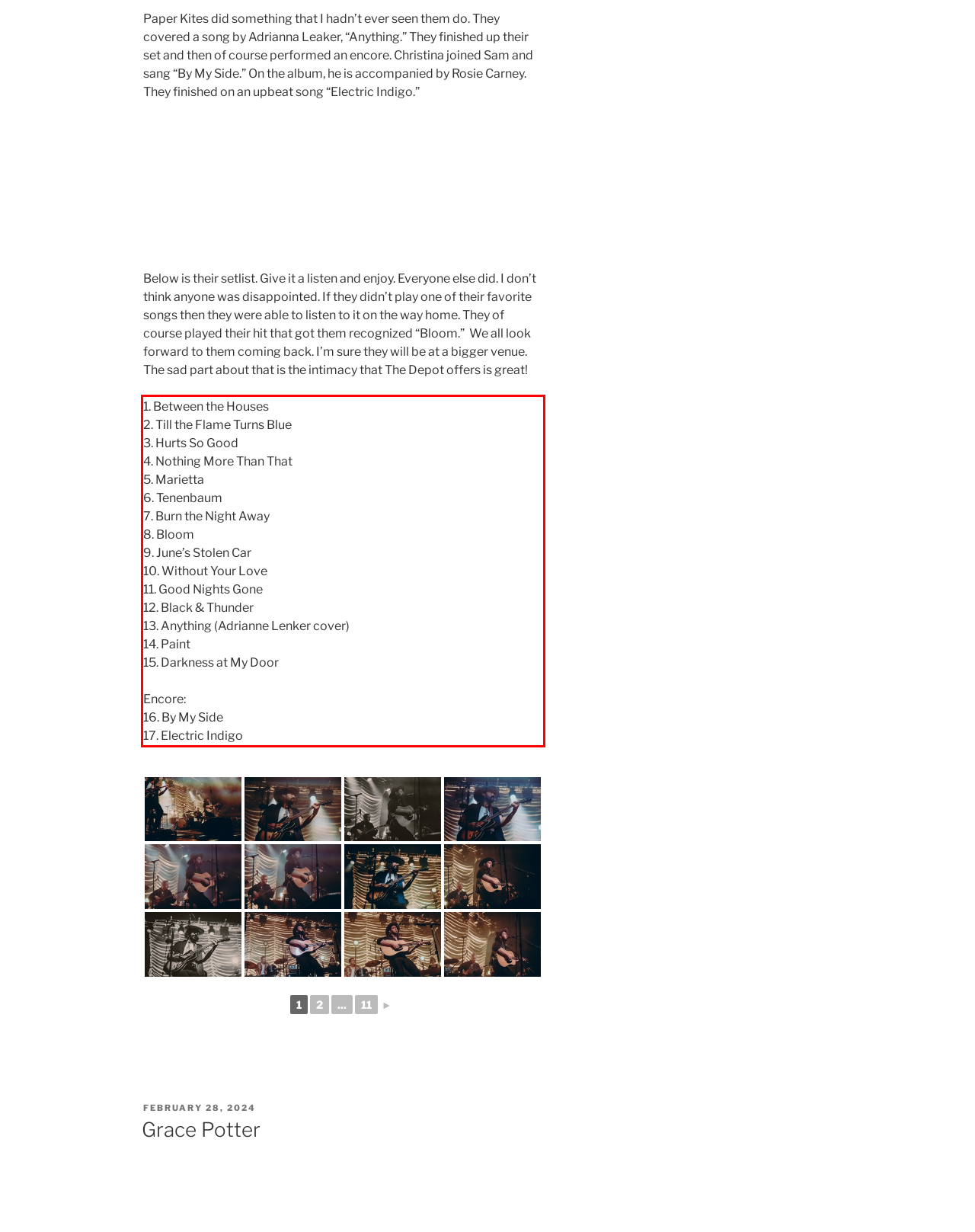Examine the screenshot of the webpage, locate the red bounding box, and perform OCR to extract the text contained within it.

1. Between the Houses 2. Till the Flame Turns Blue 3. Hurts So Good 4. Nothing More Than That 5. Marietta 6. Tenenbaum 7. Burn the Night Away 8. Bloom 9. June’s Stolen Car 10. Without Your Love 11. Good Nights Gone 12. Black & Thunder 13. Anything (Adrianne Lenker cover) 14. Paint 15. Darkness at My Door Encore: 16. By My Side 17. Electric Indigo